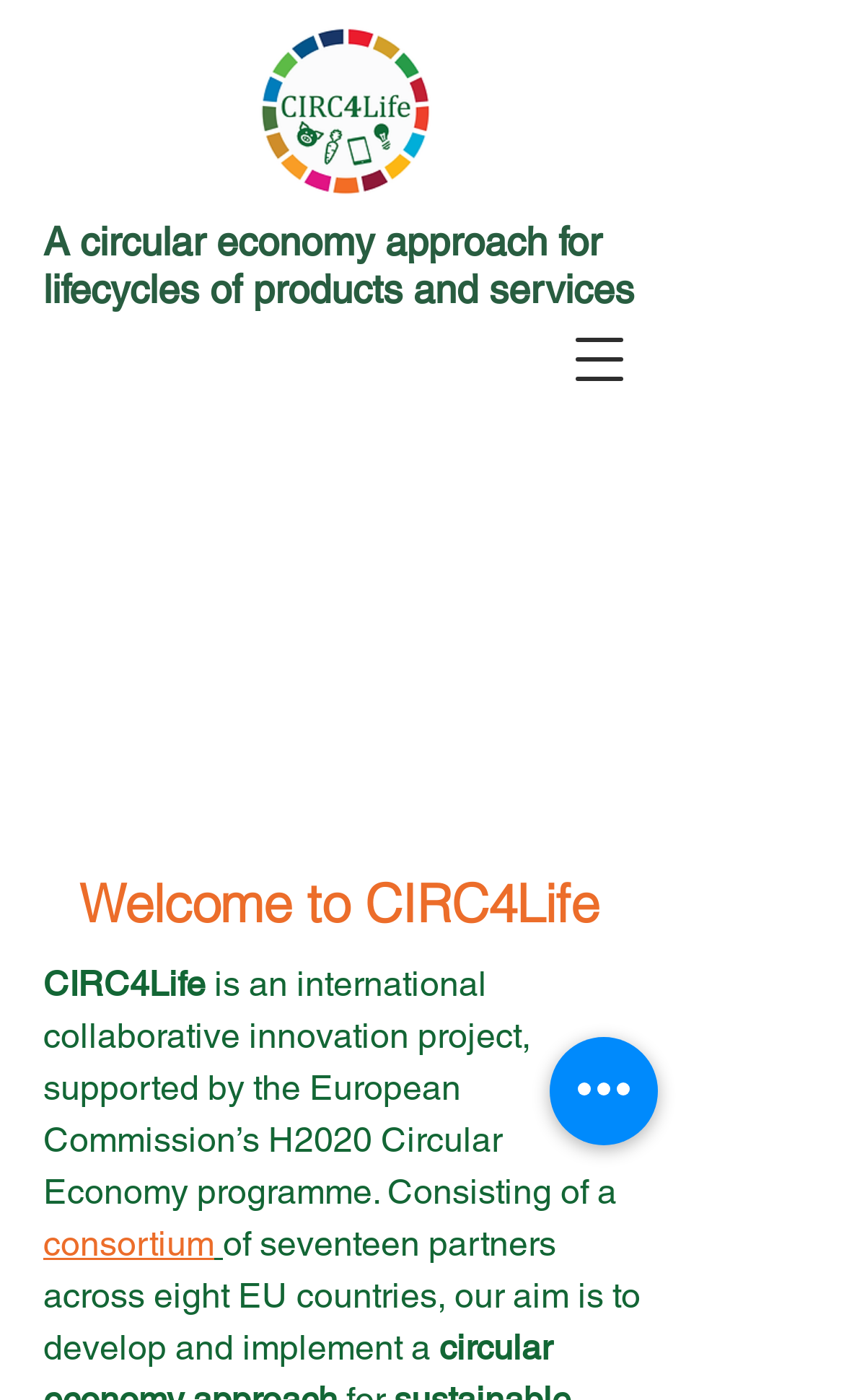Using the webpage screenshot and the element description aria-label="Quick actions", determine the bounding box coordinates. Specify the coordinates in the format (top-left x, top-left y, bottom-right x, bottom-right y) with values ranging from 0 to 1.

[0.651, 0.741, 0.779, 0.818]